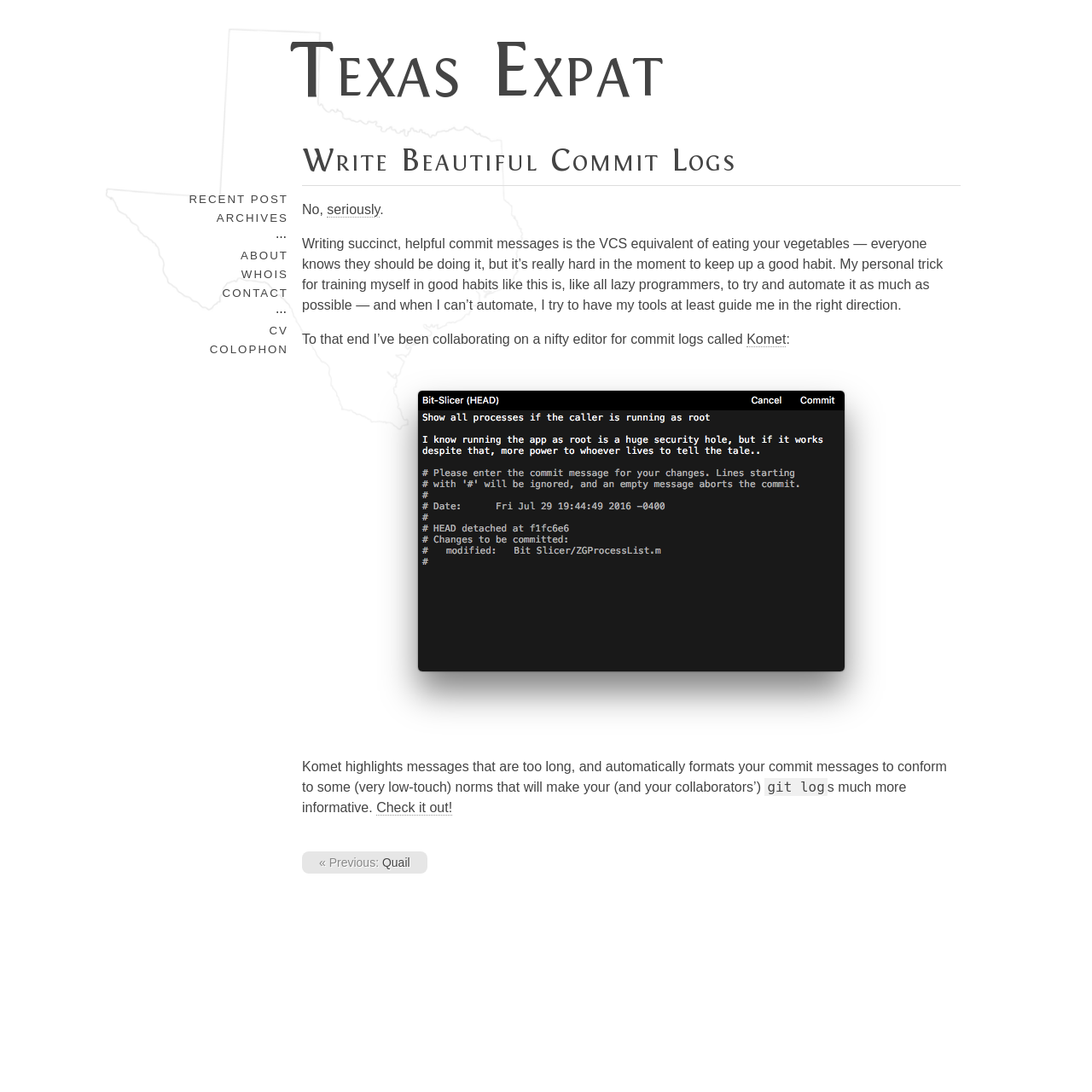Can you find the bounding box coordinates for the element to click on to achieve the instruction: "Click on the 'RECENT POST' link"?

[0.173, 0.177, 0.264, 0.189]